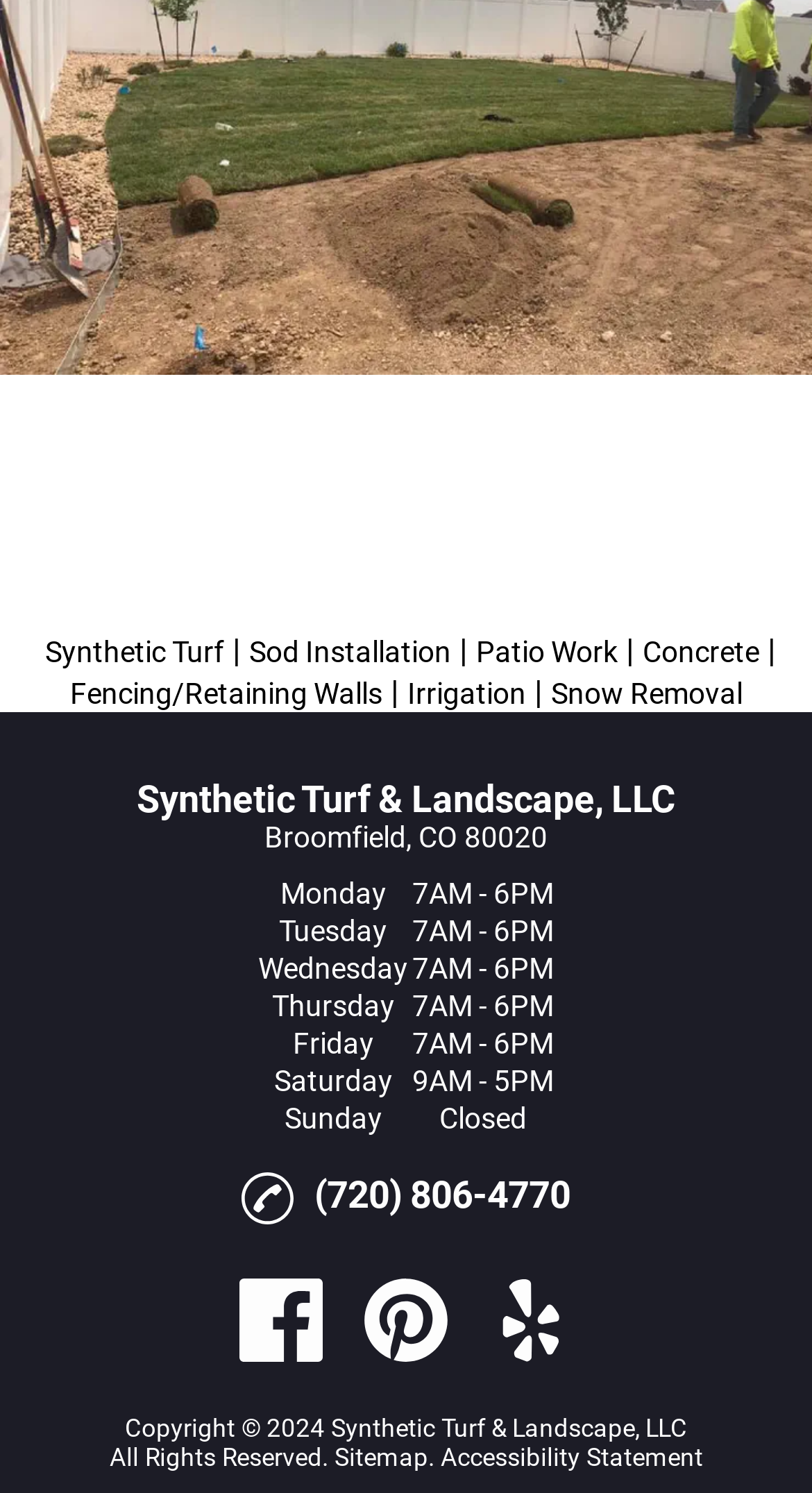Kindly determine the bounding box coordinates for the area that needs to be clicked to execute this instruction: "Check the Sitemap".

[0.404, 0.967, 0.535, 0.986]